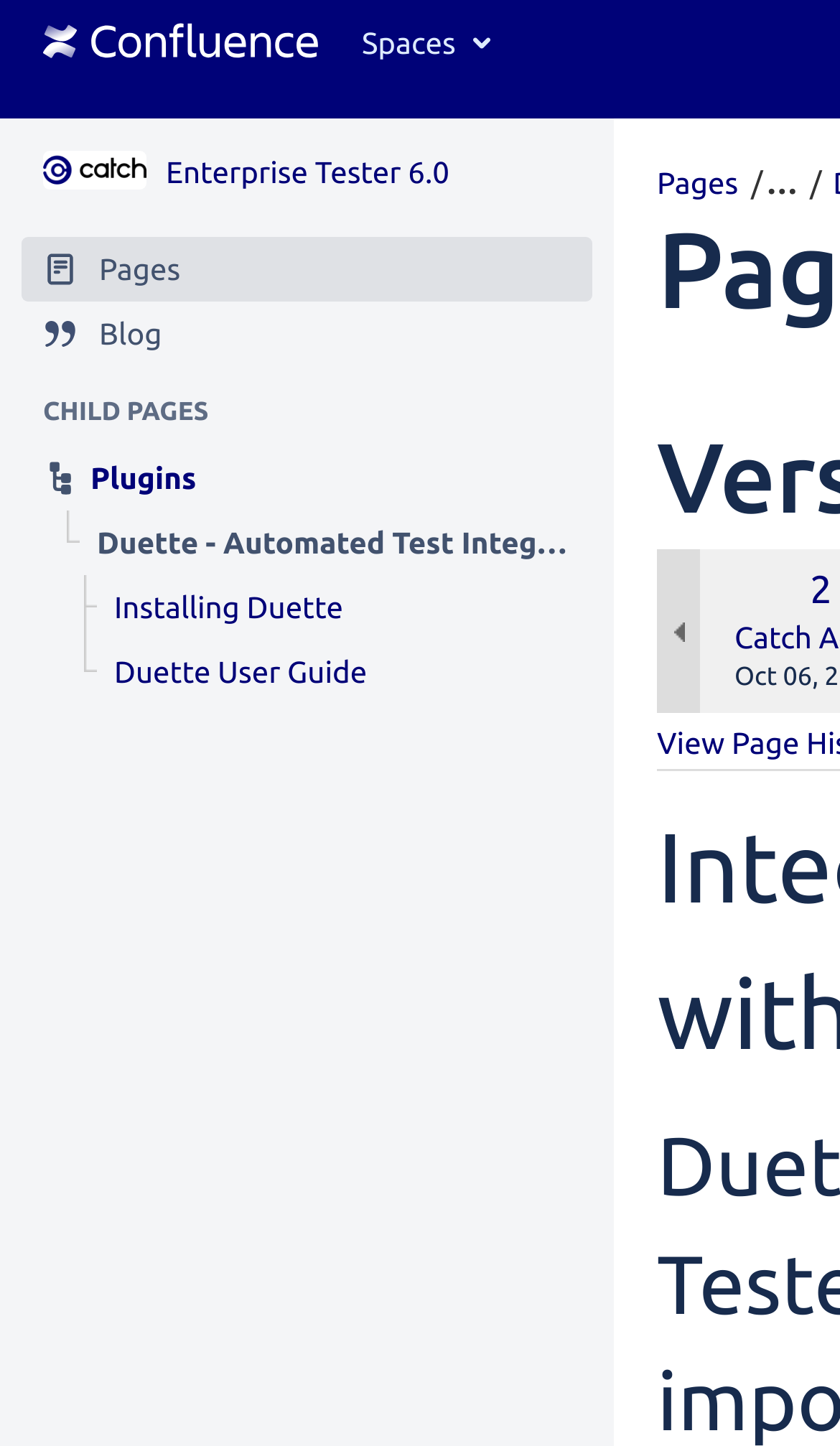Specify the bounding box coordinates of the element's area that should be clicked to execute the given instruction: "view Enterprise Tester 6.0". The coordinates should be four float numbers between 0 and 1, i.e., [left, top, right, bottom].

[0.051, 0.104, 0.174, 0.13]